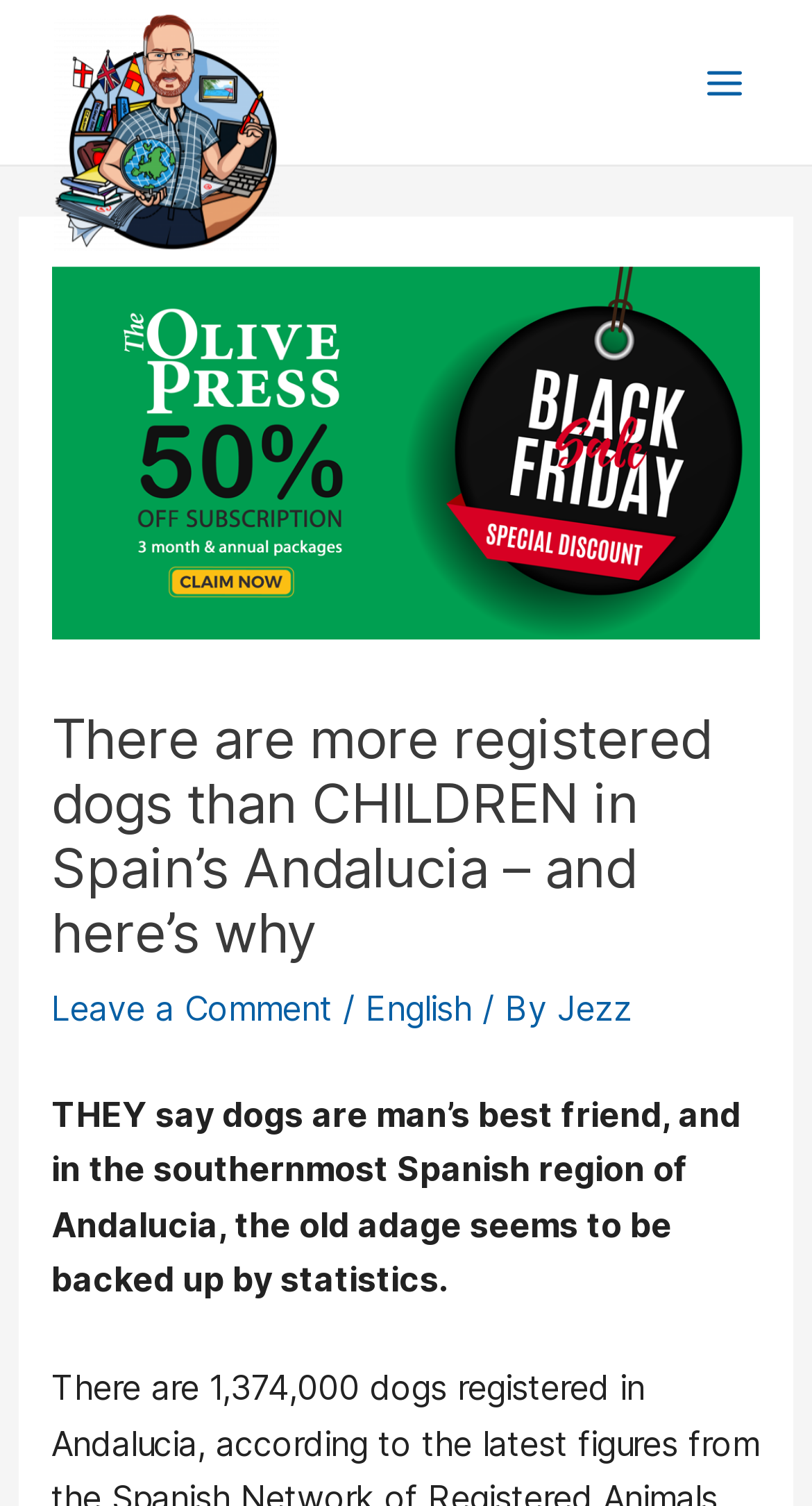Offer a meticulous description of the webpage's structure and content.

This webpage appears to be a blog post or article about the high number of registered dogs in Andalucia, Spain. At the top left of the page, there is a logo image with the text "The English Emigre". On the top right, there is a button labeled "Main Menu" with a small icon next to it. 

Below the logo, there is a large header section that spans almost the entire width of the page. The header contains the title of the article, "There are more registered dogs than CHILDREN in Spain’s Andalucia – and here’s why", in a large font size. Underneath the title, there are three links: "Leave a Comment", "English", and "Jezz", separated by forward slashes. 

The main content of the article starts below the header section, with a paragraph of text that discusses the idea that dogs are man's best friend and how this is supported by statistics in Andalucia. The text is positioned near the top of the page, leaving some empty space at the bottom.